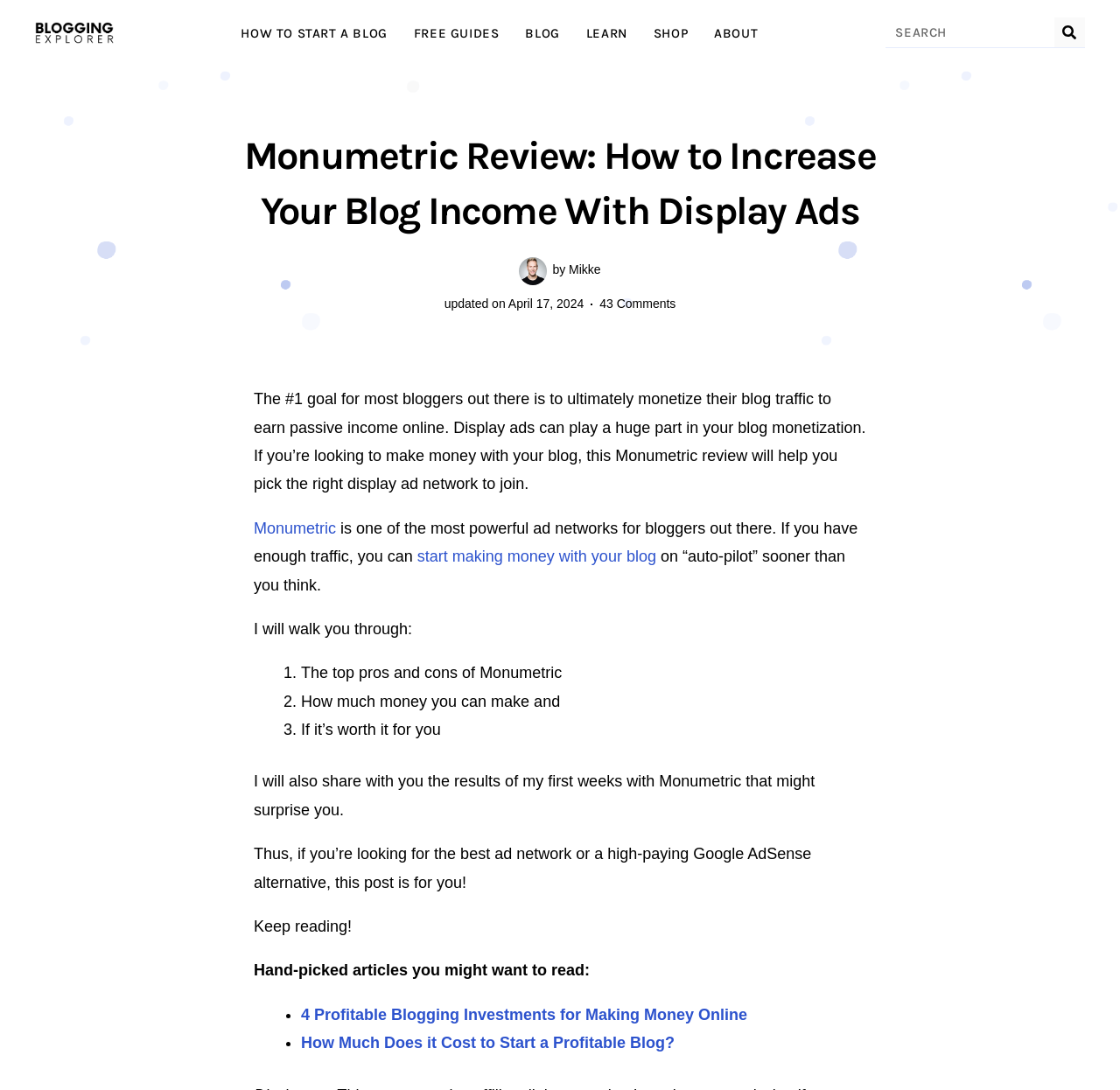Please find the bounding box coordinates of the element's region to be clicked to carry out this instruction: "Check out the Monumetric review".

[0.227, 0.477, 0.3, 0.493]